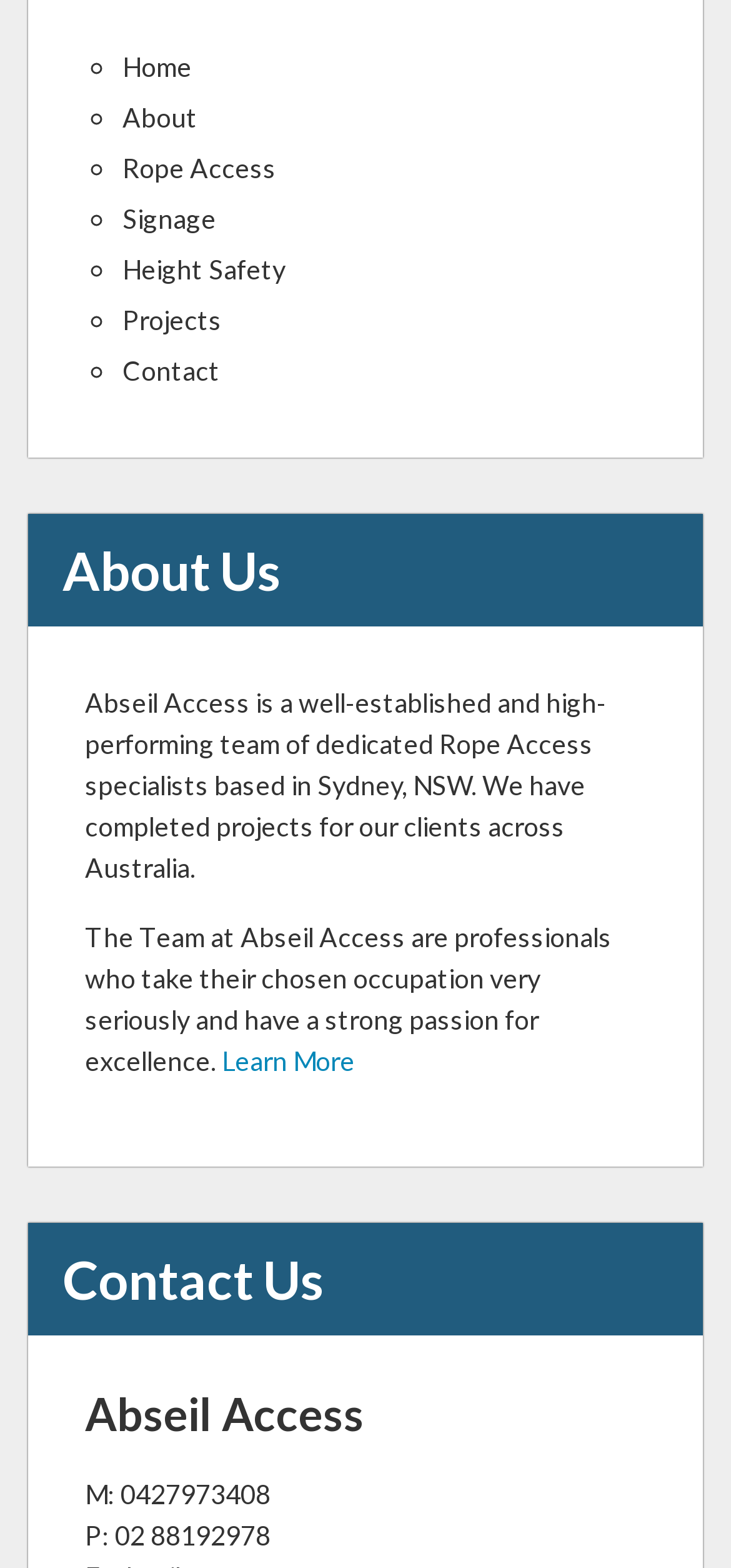What is the company name?
Answer the question with a thorough and detailed explanation.

I found the company name 'Abseil Access' in the heading element with the text 'Abseil Access' at the bottom of the page.